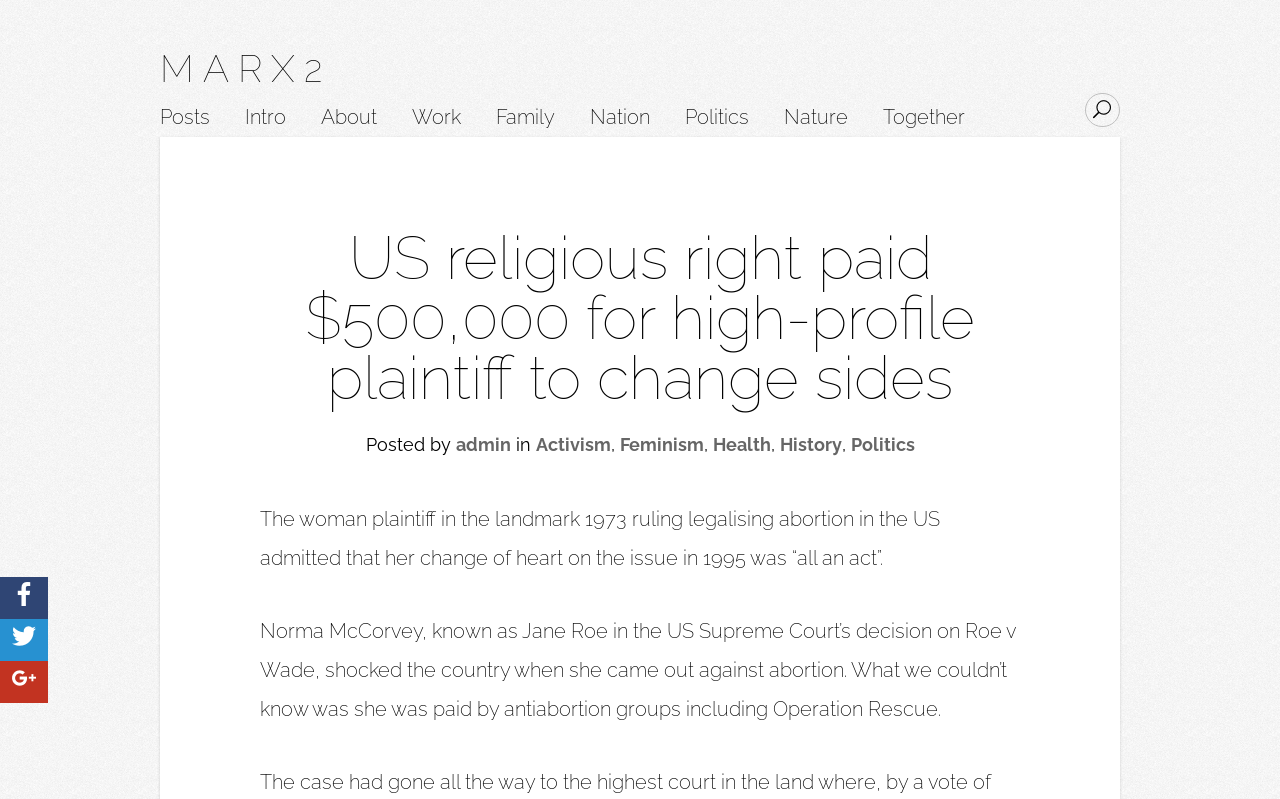What is the topic of the article?
Using the information from the image, provide a comprehensive answer to the question.

The topic of the article can be inferred from the text content, which mentions 'abortion', 'Roe v Wade', and 'antiabortion groups'.